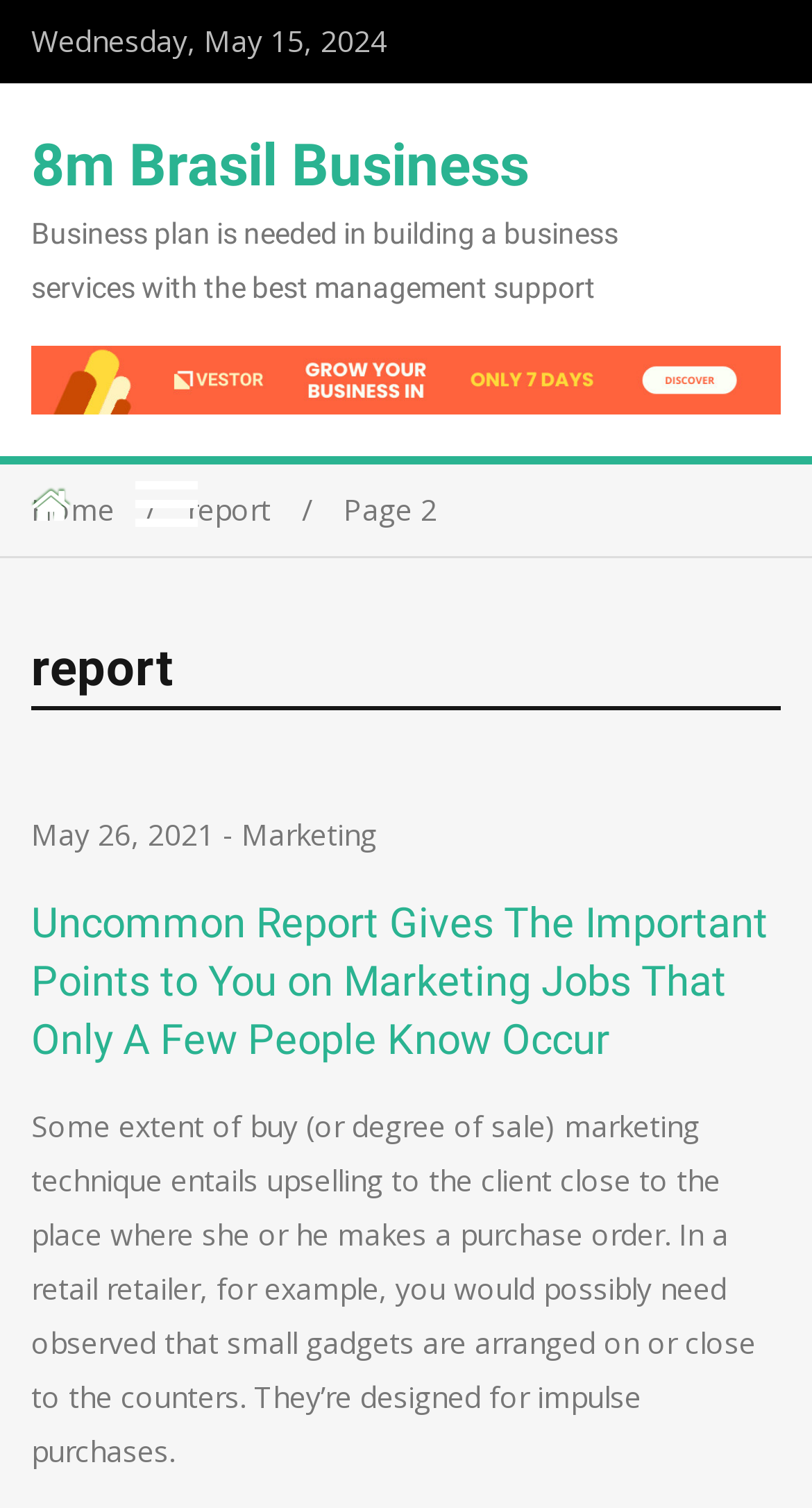Utilize the information from the image to answer the question in detail:
What is the topic of the article?

The topic of the article can be found in the middle of the webpage, which is displayed as 'Uncommon Report Gives The Important Points to You on Marketing Jobs That Only A Few People Know Occur'.